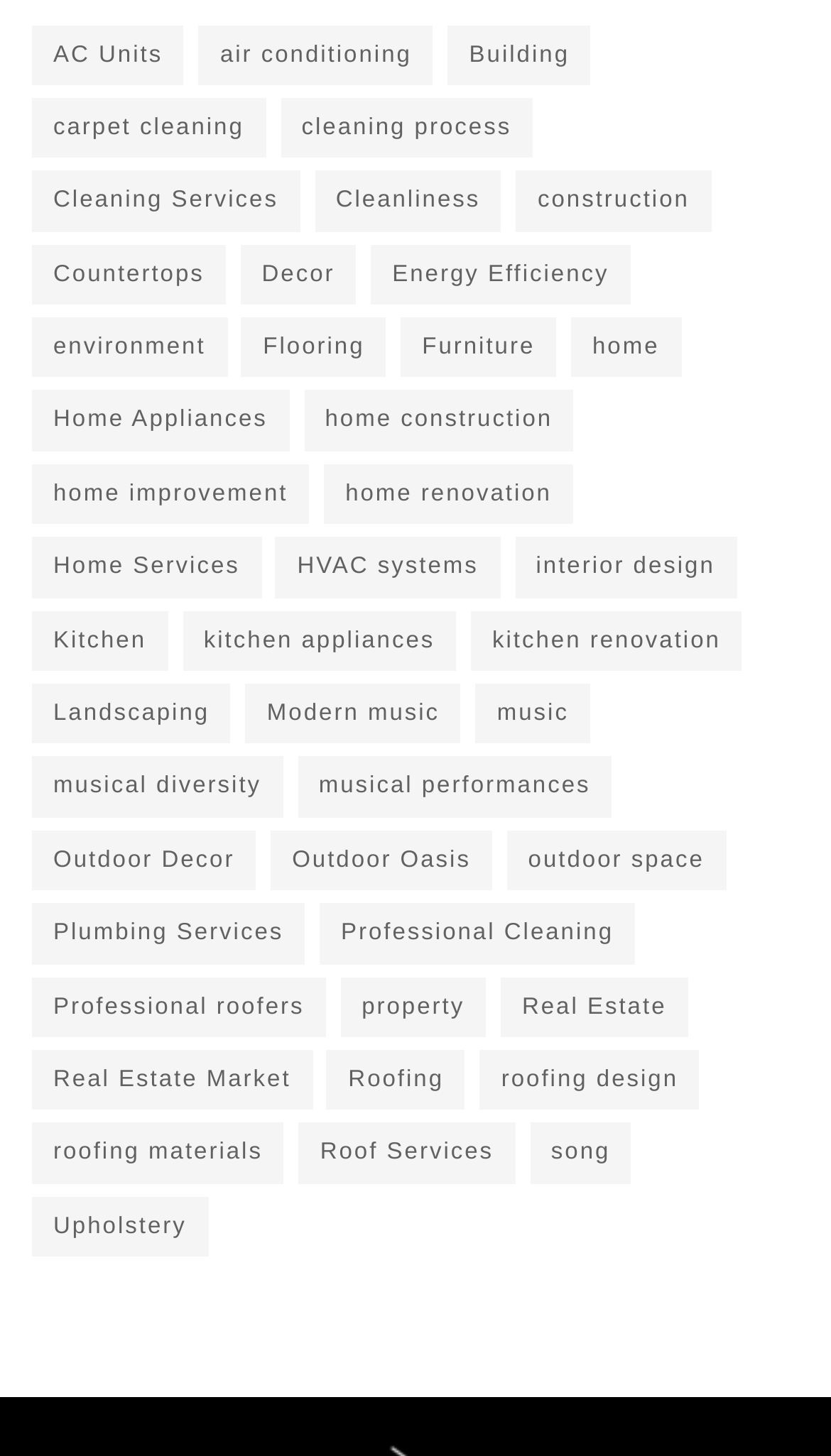Could you determine the bounding box coordinates of the clickable element to complete the instruction: "Browse 'Outdoor Decor'"? Provide the coordinates as four float numbers between 0 and 1, i.e., [left, top, right, bottom].

[0.038, 0.57, 0.308, 0.612]